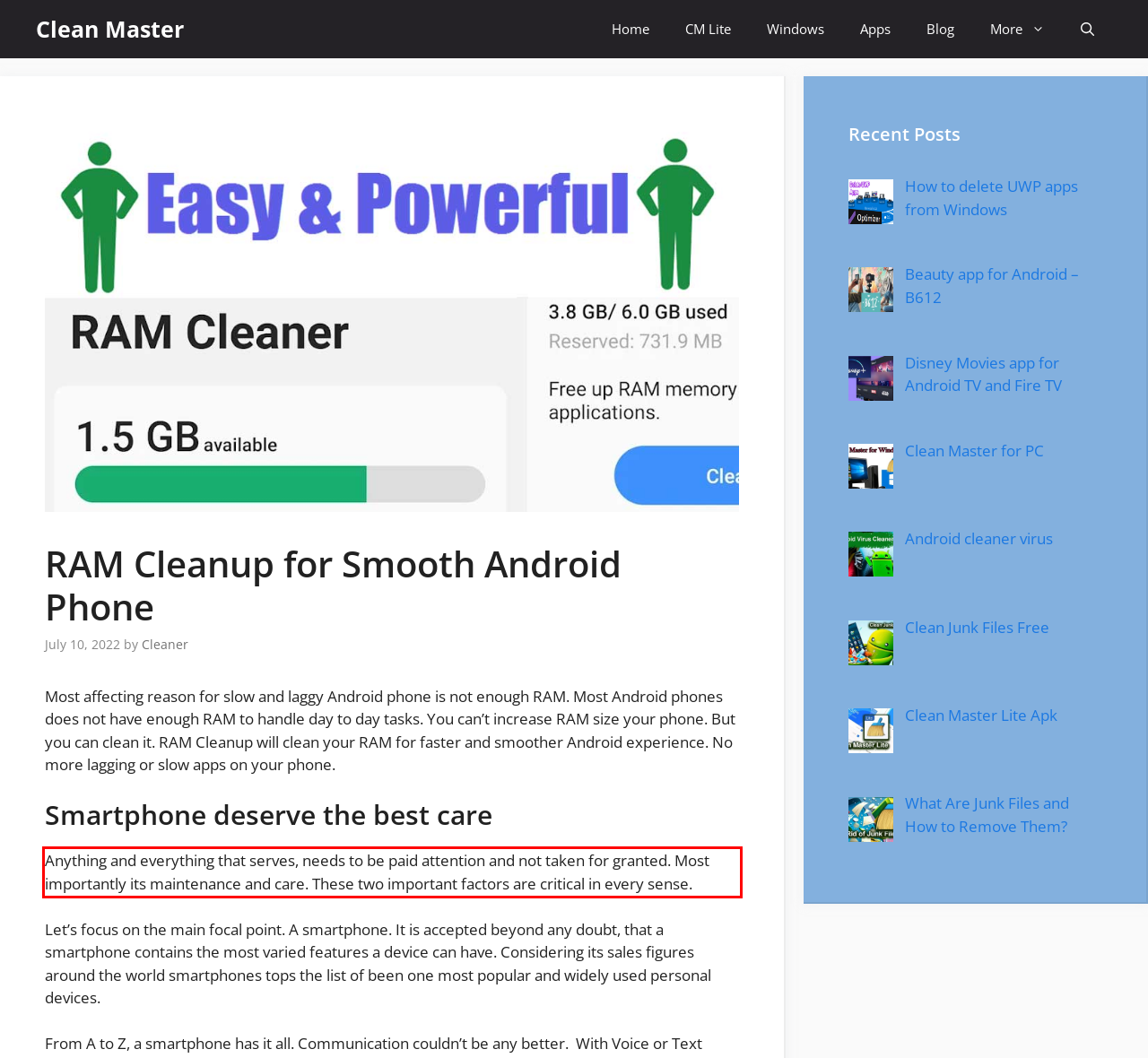Examine the webpage screenshot, find the red bounding box, and extract the text content within this marked area.

Anything and everything that serves, needs to be paid attention and not taken for granted. Most importantly its maintenance and care. These two important factors are critical in every sense.